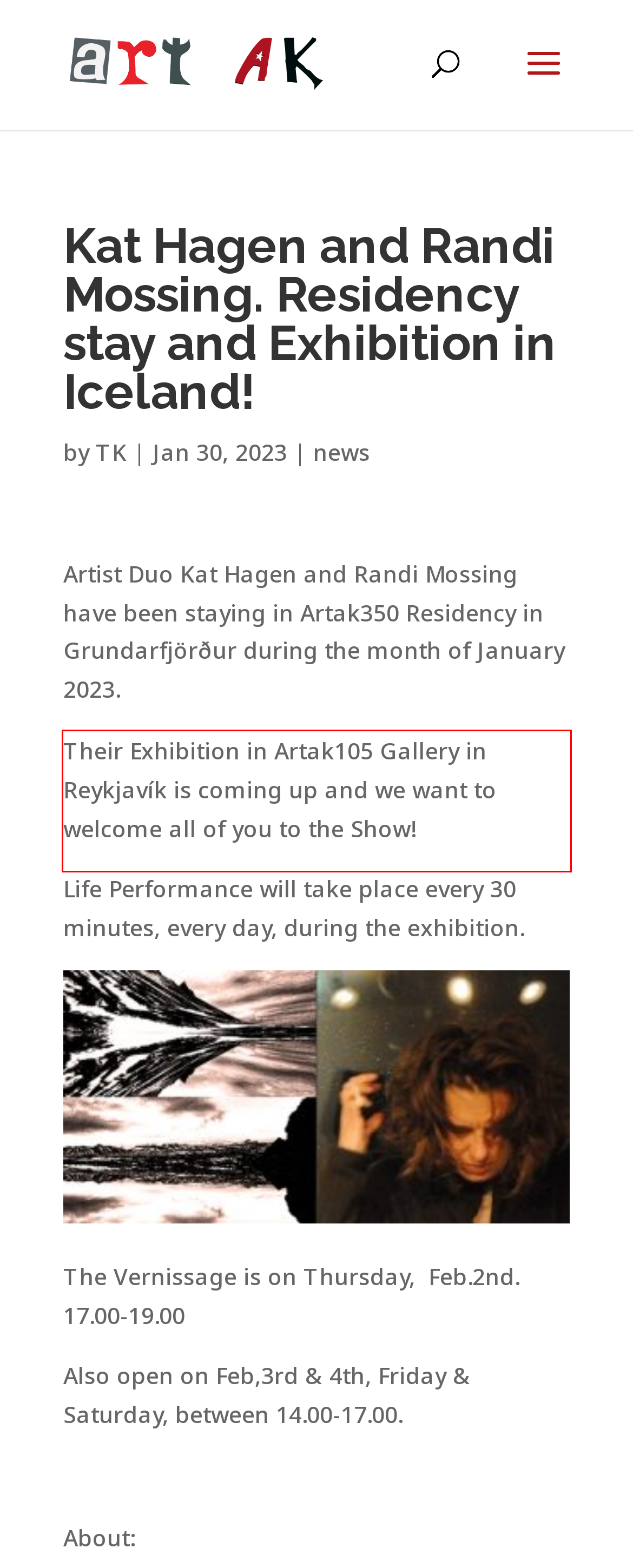Analyze the webpage screenshot and use OCR to recognize the text content in the red bounding box.

Their Exhibition in Artak105 Gallery in Reykjavík is coming up and we want to welcome all of you to the Show!